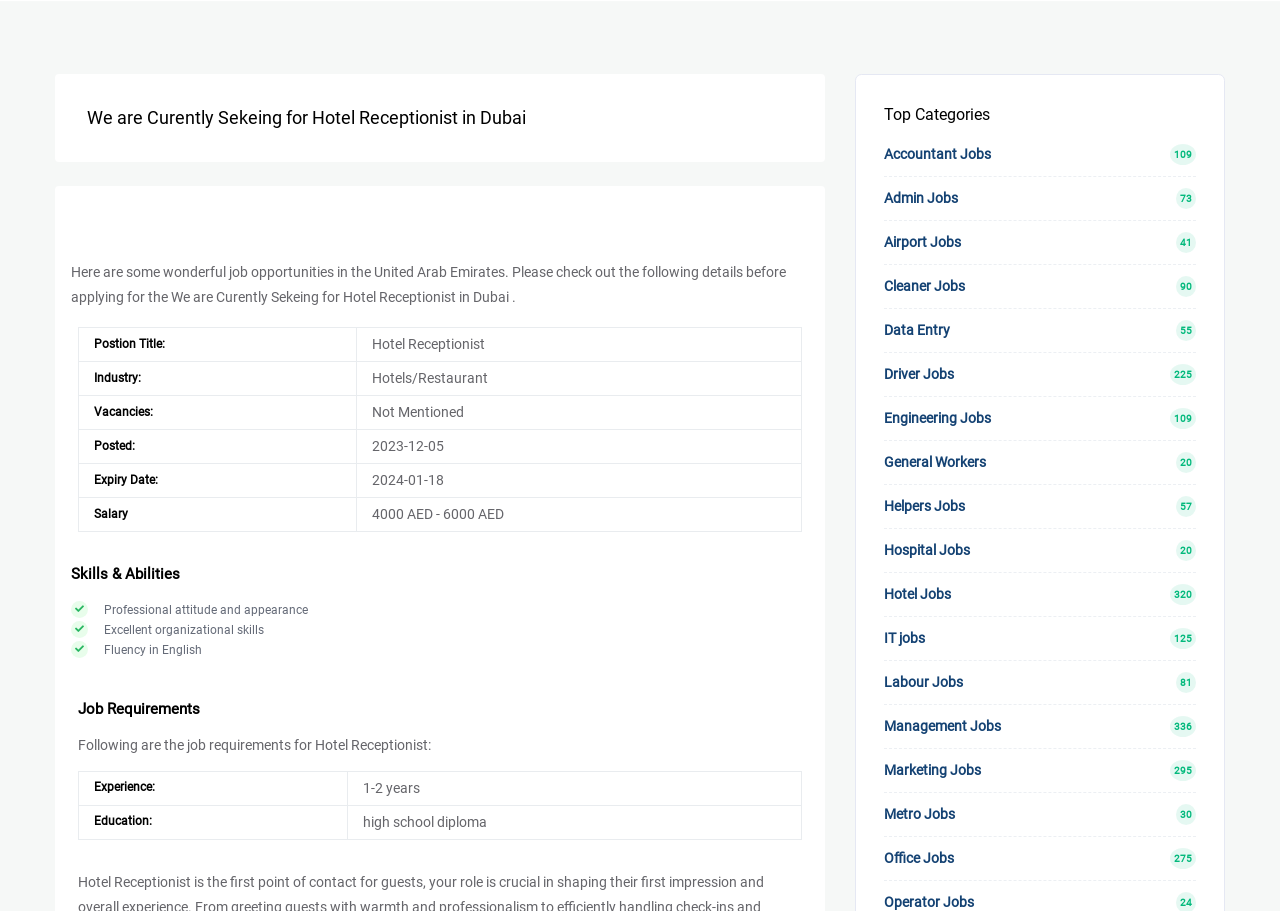What is the education requirement for the job?
Carefully examine the image and provide a detailed answer to the question.

The education requirement for the job is a 'high school diploma' as specified in the table under the 'Education' heading.